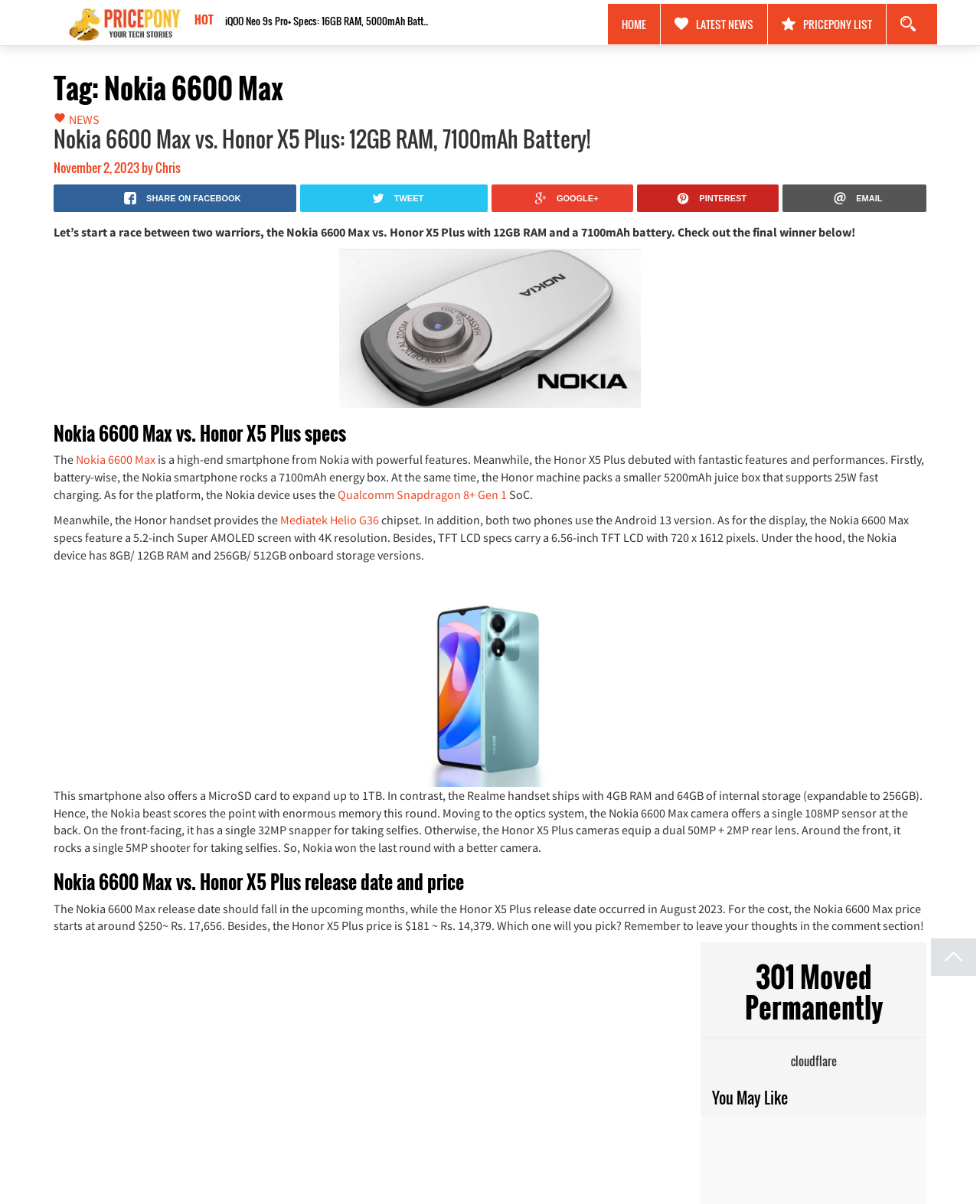Determine the bounding box coordinates of the element's region needed to click to follow the instruction: "Read the news about Nokia 6600 Max vs. Honor X5 Plus". Provide these coordinates as four float numbers between 0 and 1, formatted as [left, top, right, bottom].

[0.055, 0.092, 0.945, 0.126]